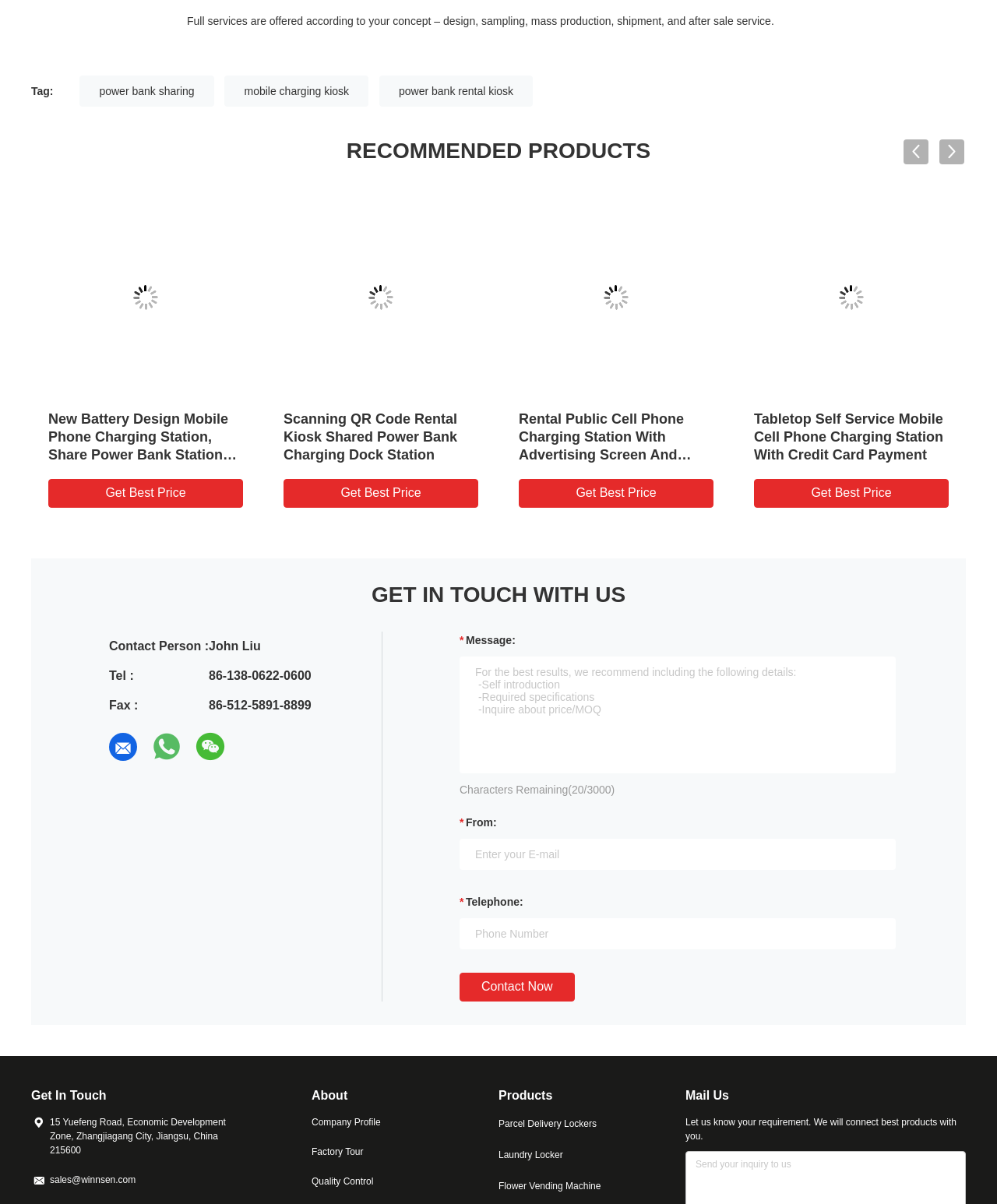Please locate the bounding box coordinates for the element that should be clicked to achieve the following instruction: "Enter your email address". Ensure the coordinates are given as four float numbers between 0 and 1, i.e., [left, top, right, bottom].

[0.461, 0.697, 0.898, 0.722]